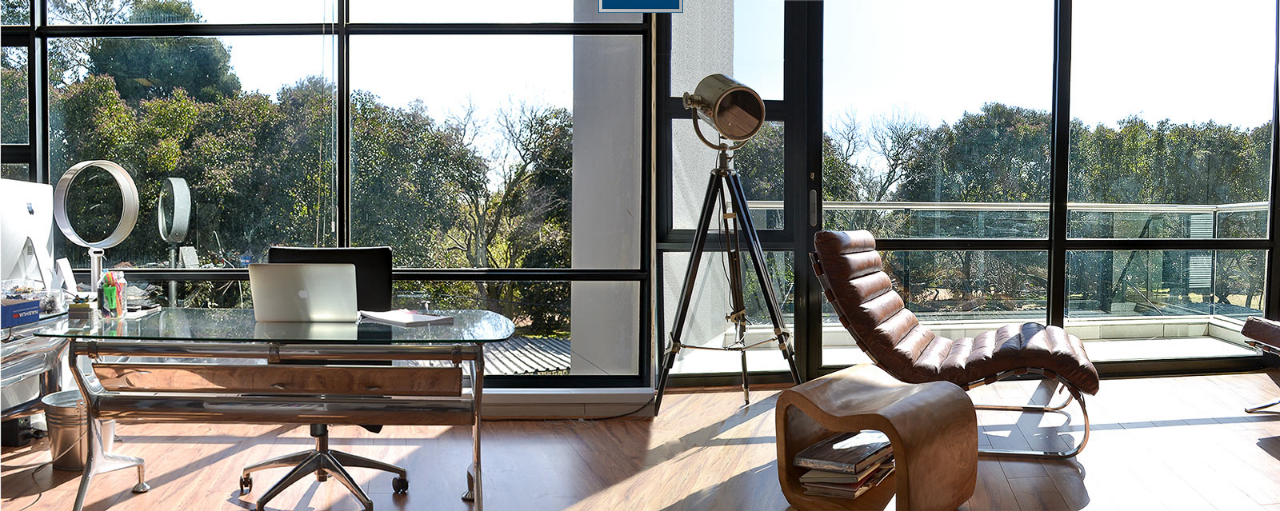Examine the screenshot and answer the question in as much detail as possible: What is reflected in the circular mirror?

The caption states that the circular mirror 'reflects the brightness of the room', implying that the mirror is reflecting the abundant natural light that enters the room through the large glass windows.